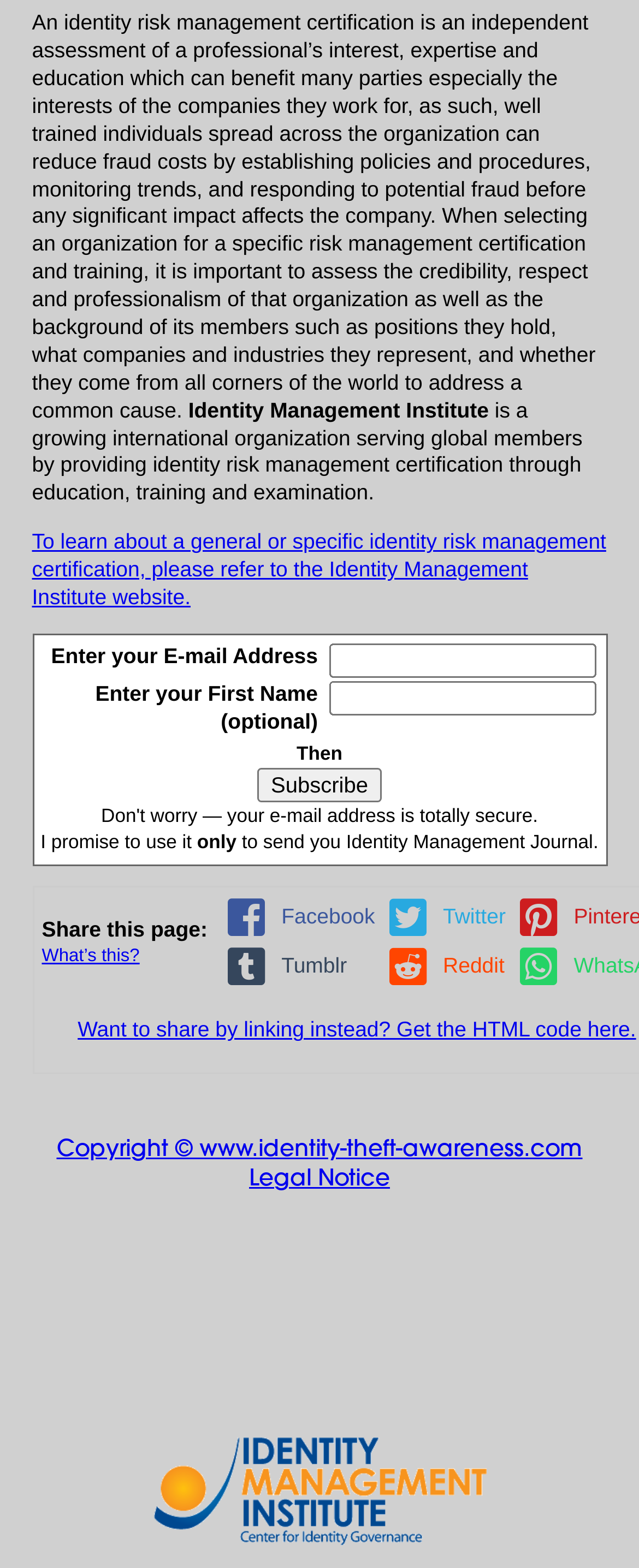Identify the bounding box of the HTML element described here: "What’s this?". Provide the coordinates as four float numbers between 0 and 1: [left, top, right, bottom].

[0.065, 0.603, 0.219, 0.616]